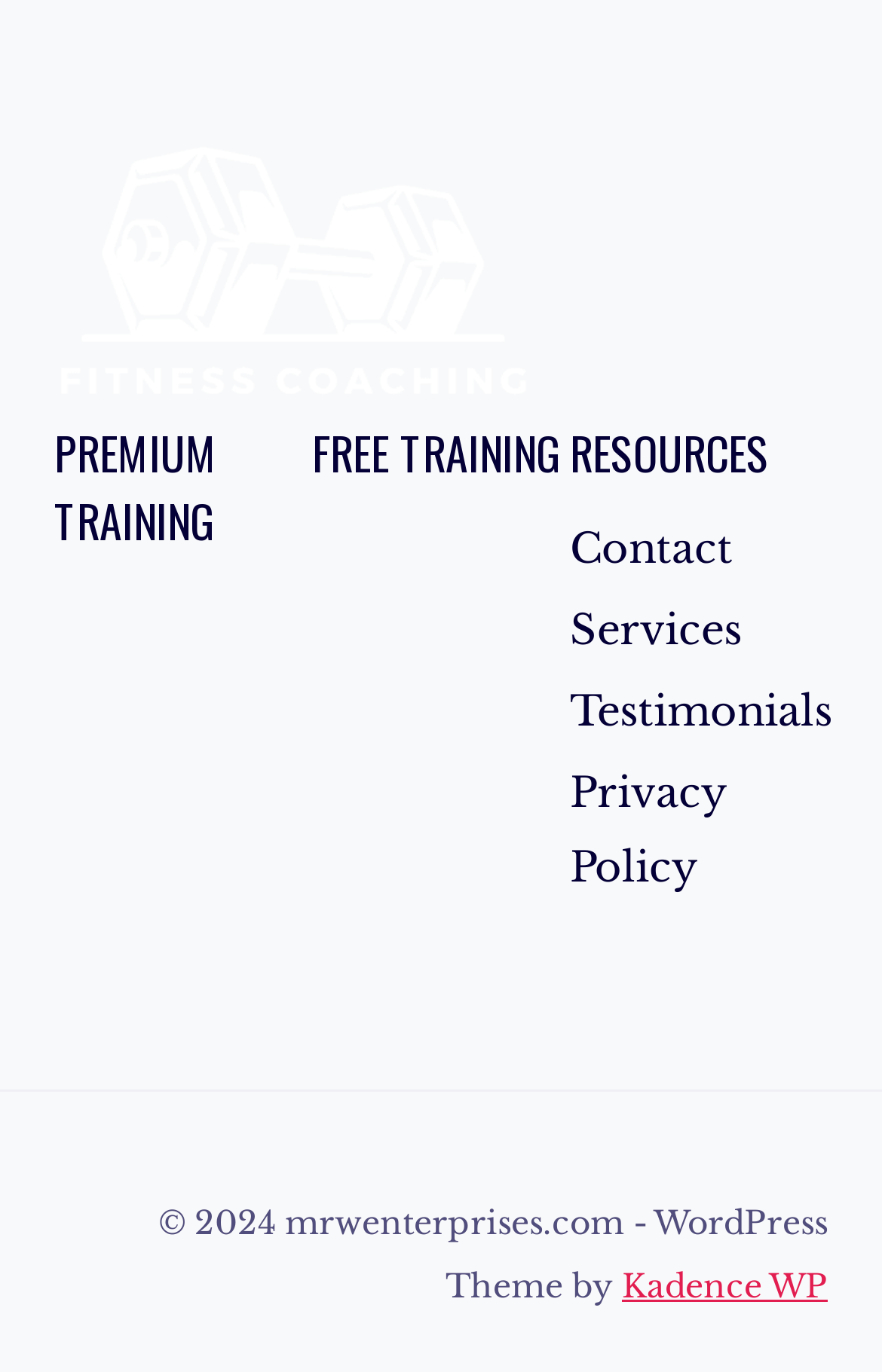Please find the bounding box coordinates (top-left x, top-left y, bottom-right x, bottom-right y) in the screenshot for the UI element described as follows: Contact

[0.646, 0.371, 0.938, 0.431]